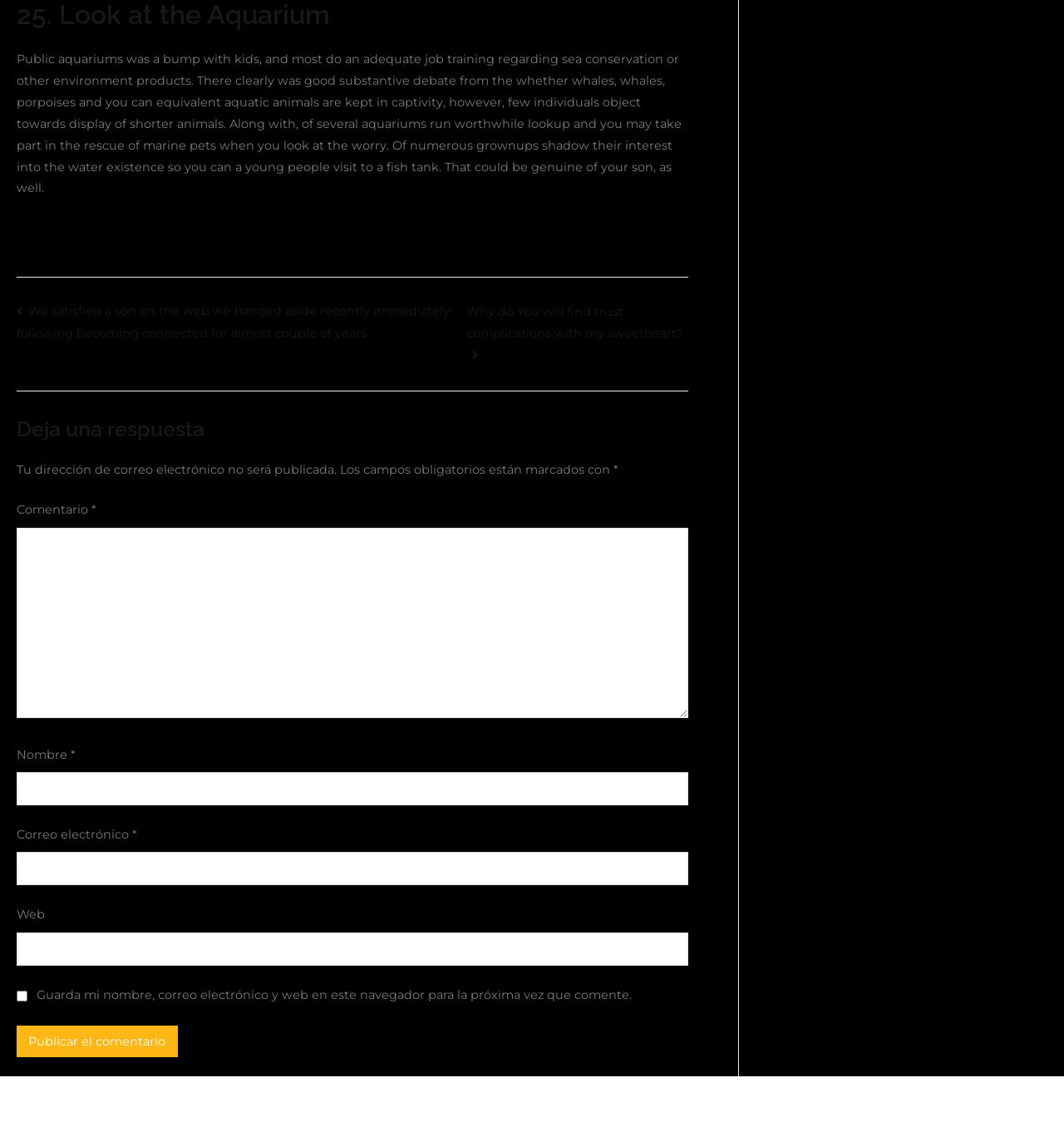Locate the bounding box for the described UI element: "parent_node: Web name="url"". Ensure the coordinates are four float numbers between 0 and 1, formatted as [left, top, right, bottom].

[0.016, 0.827, 0.647, 0.857]